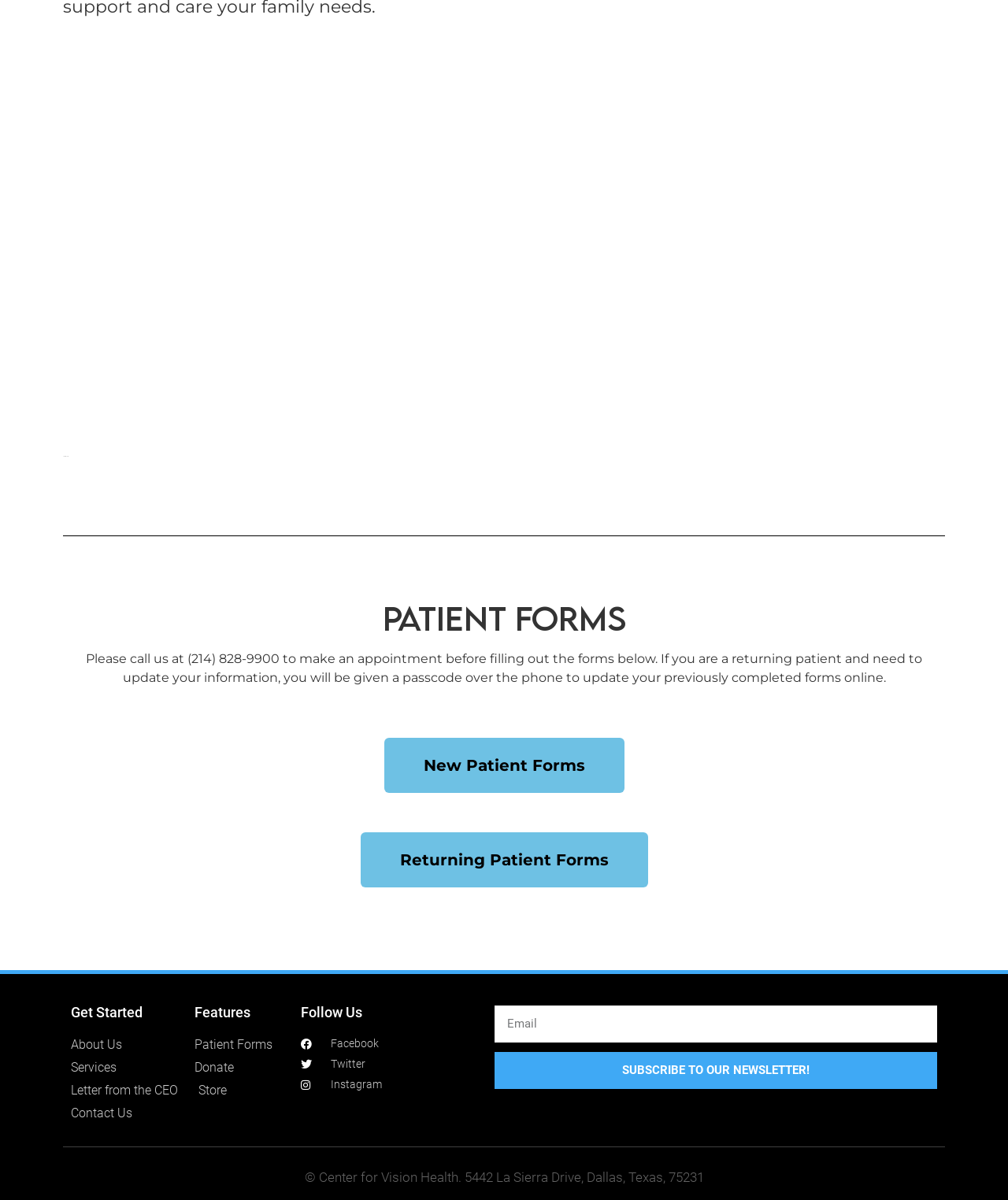Locate the bounding box of the UI element described by: "Twitter" in the given webpage screenshot.

[0.298, 0.88, 0.475, 0.894]